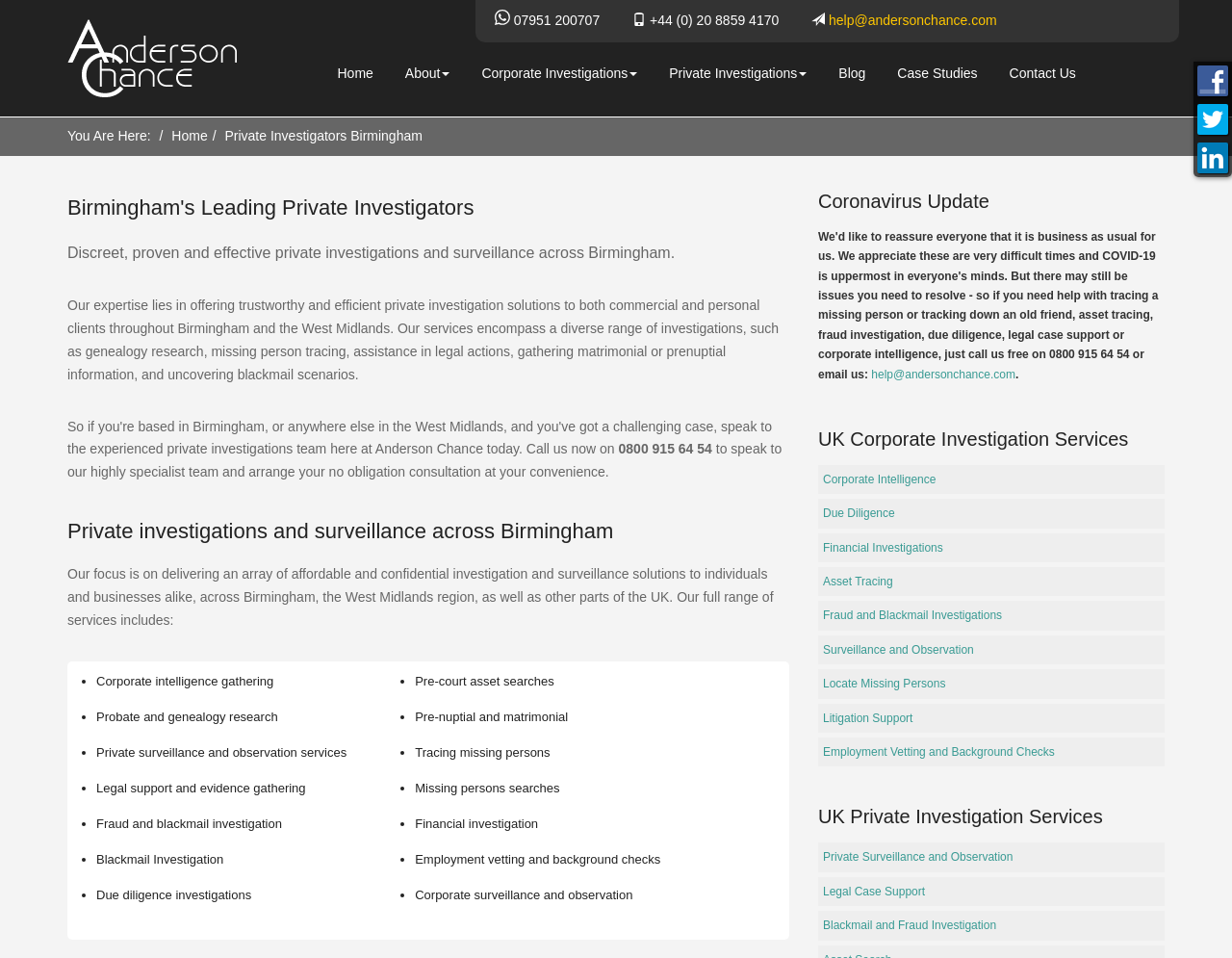What is the phone number for consultation?
Using the visual information, answer the question in a single word or phrase.

0800 915 64 54